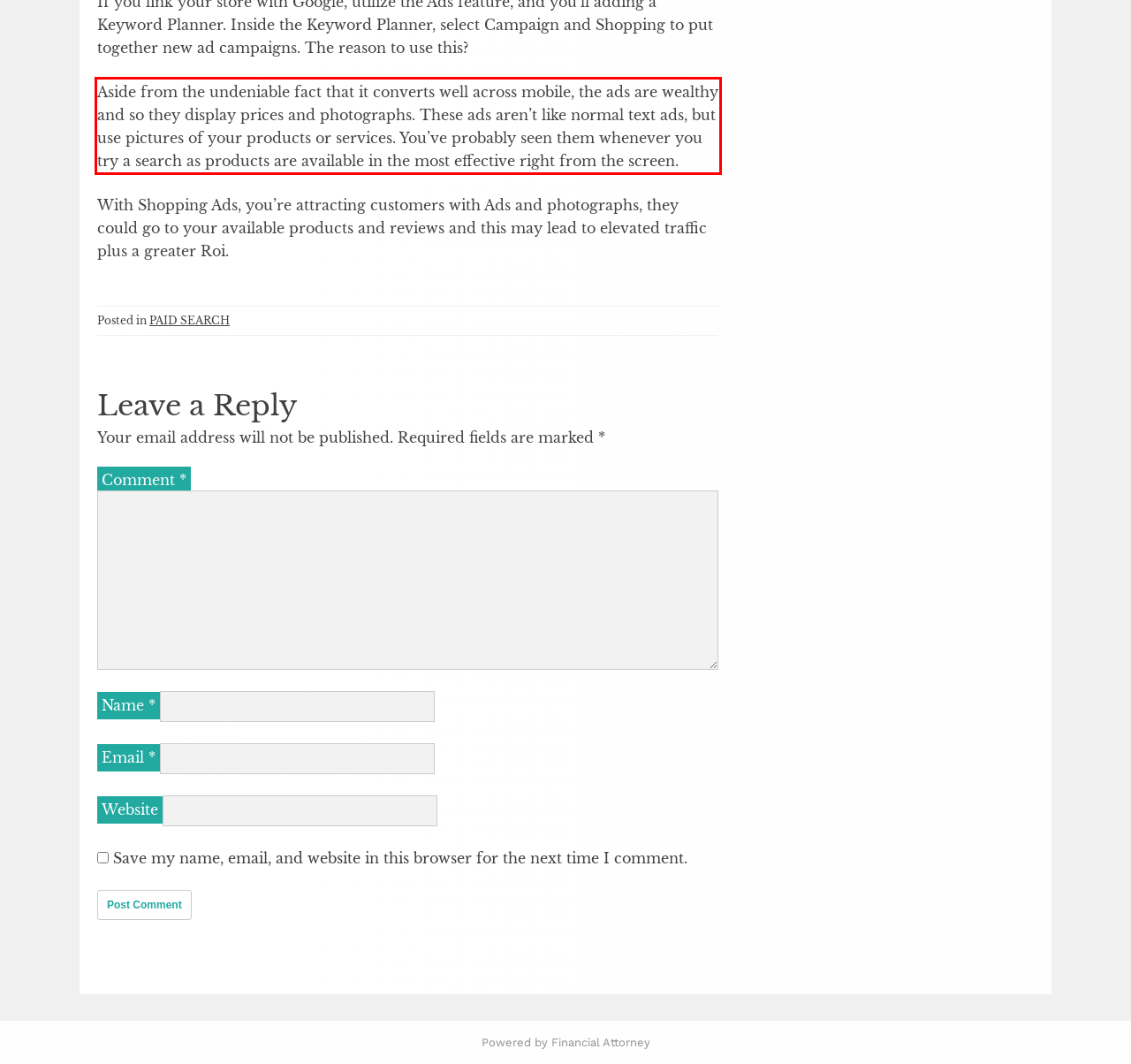Perform OCR on the text inside the red-bordered box in the provided screenshot and output the content.

Aside from the undeniable fact that it converts well across mobile, the ads are wealthy and so they display prices and photographs. These ads aren’t like normal text ads, but use pictures of your products or services. You’ve probably seen them whenever you try a search as products are available in the most effective right from the screen.